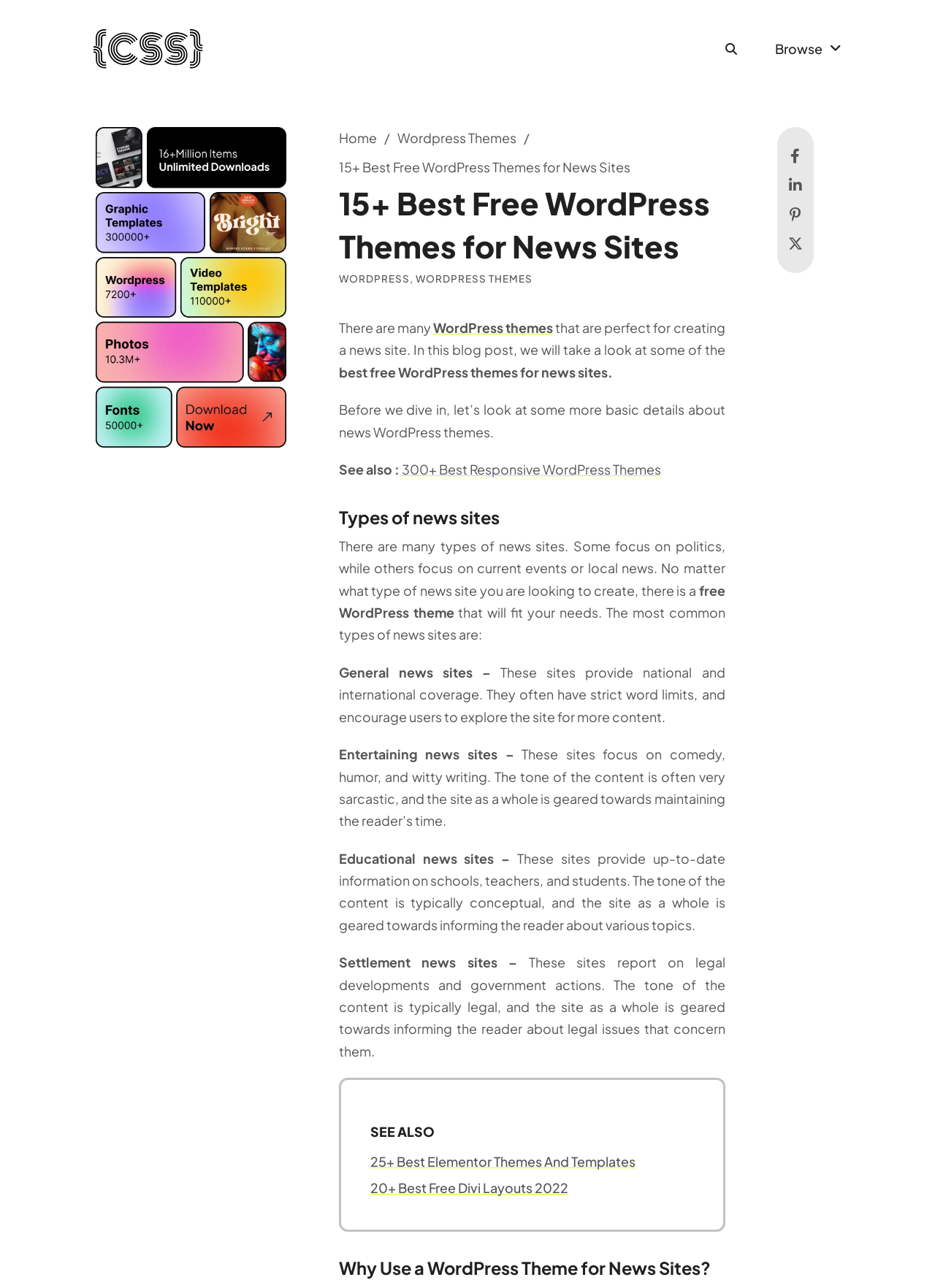Find the bounding box of the UI element described as: "Home". The bounding box coordinates should be given as four float values between 0 and 1, i.e., [left, top, right, bottom].

[0.362, 0.099, 0.403, 0.116]